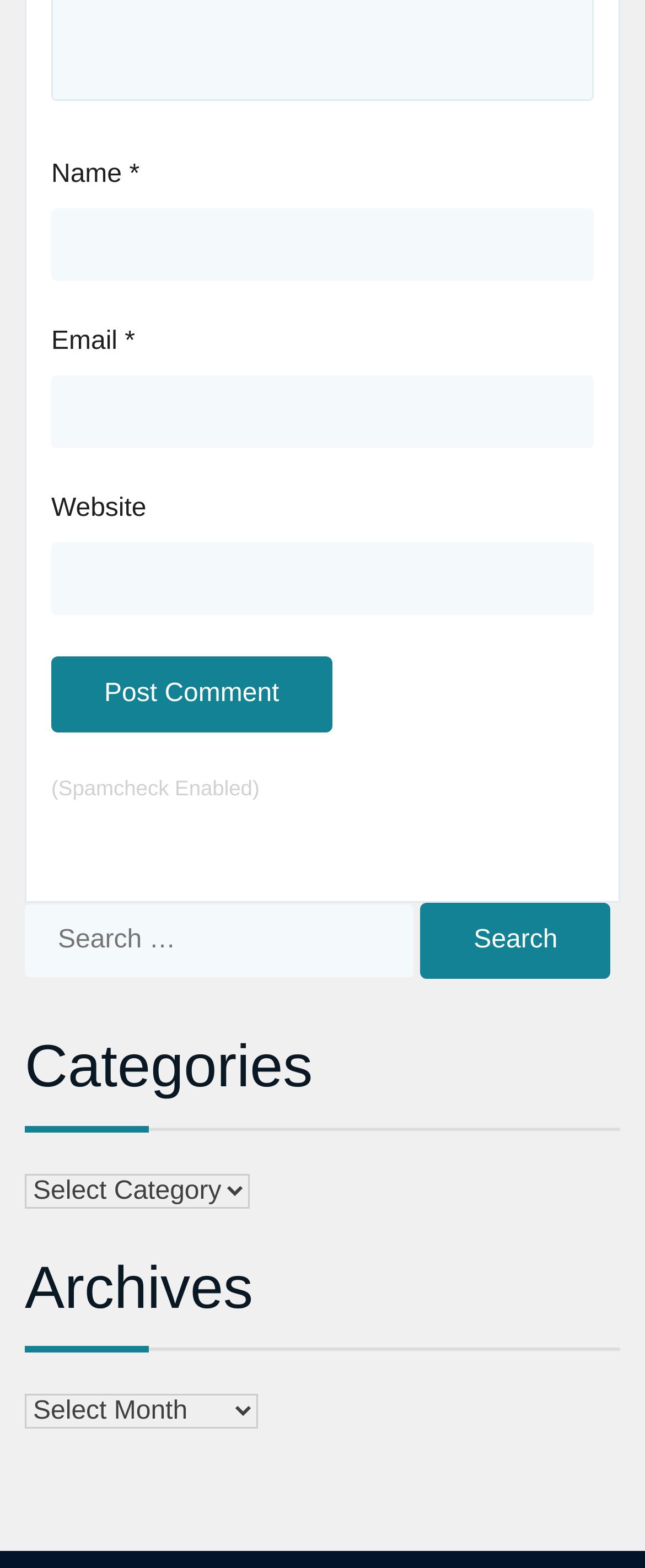Determine the bounding box coordinates for the area that should be clicked to carry out the following instruction: "Enter your name".

[0.079, 0.133, 0.921, 0.179]